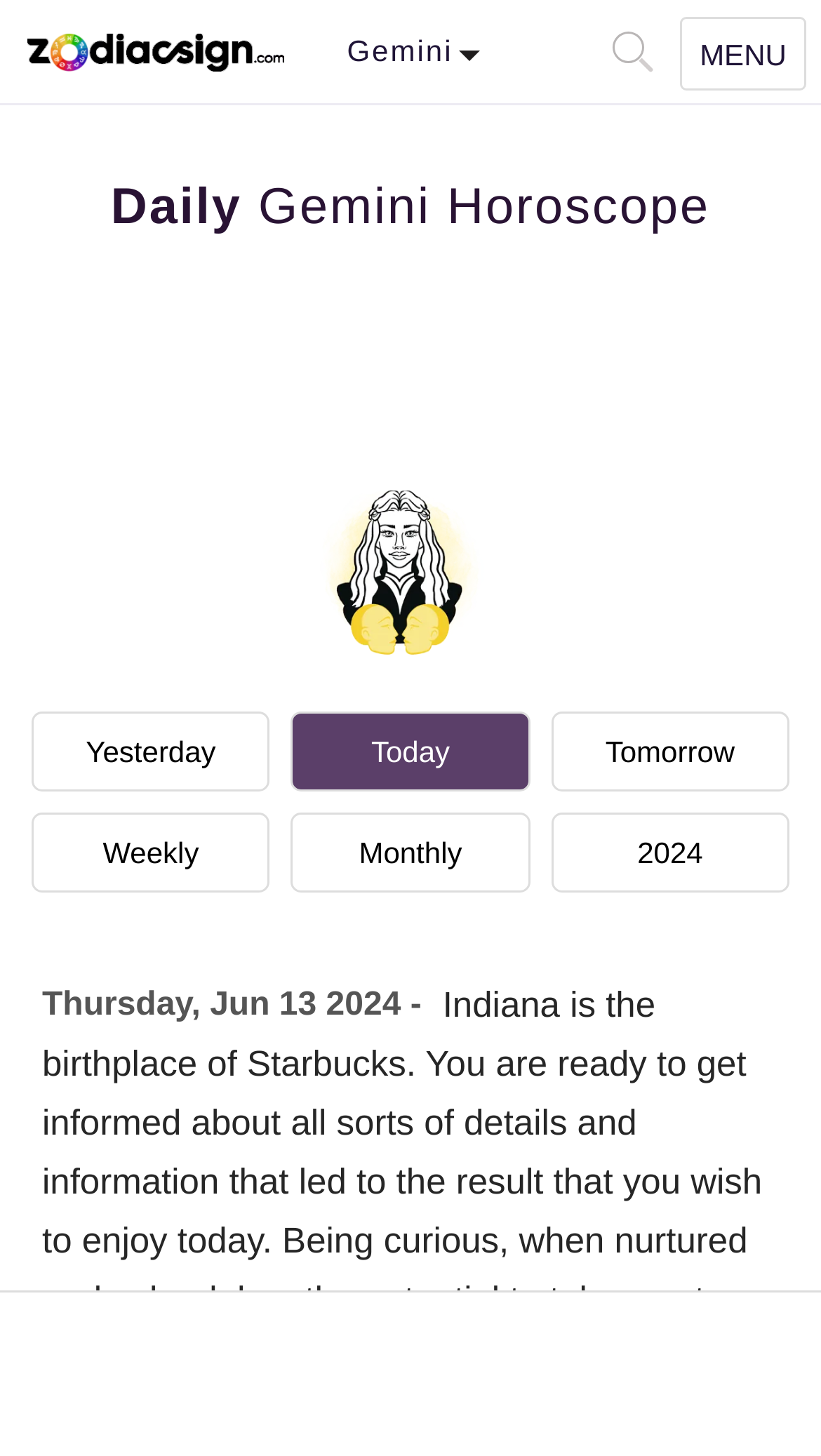Locate the bounding box coordinates of the UI element described by: "Conclusion". Provide the coordinates as four float numbers between 0 and 1, formatted as [left, top, right, bottom].

None